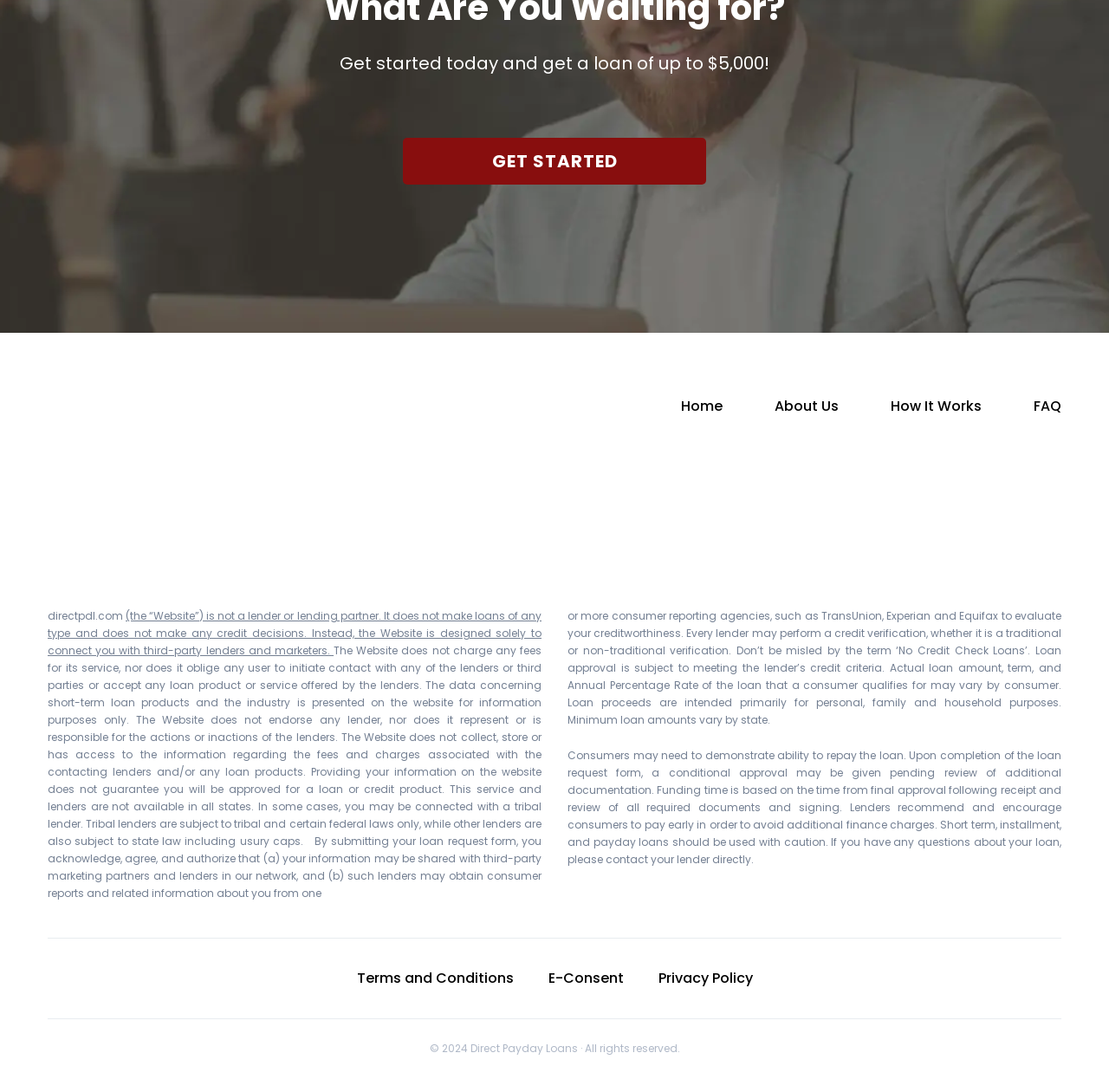Determine the bounding box coordinates of the element that should be clicked to execute the following command: "View archives".

None